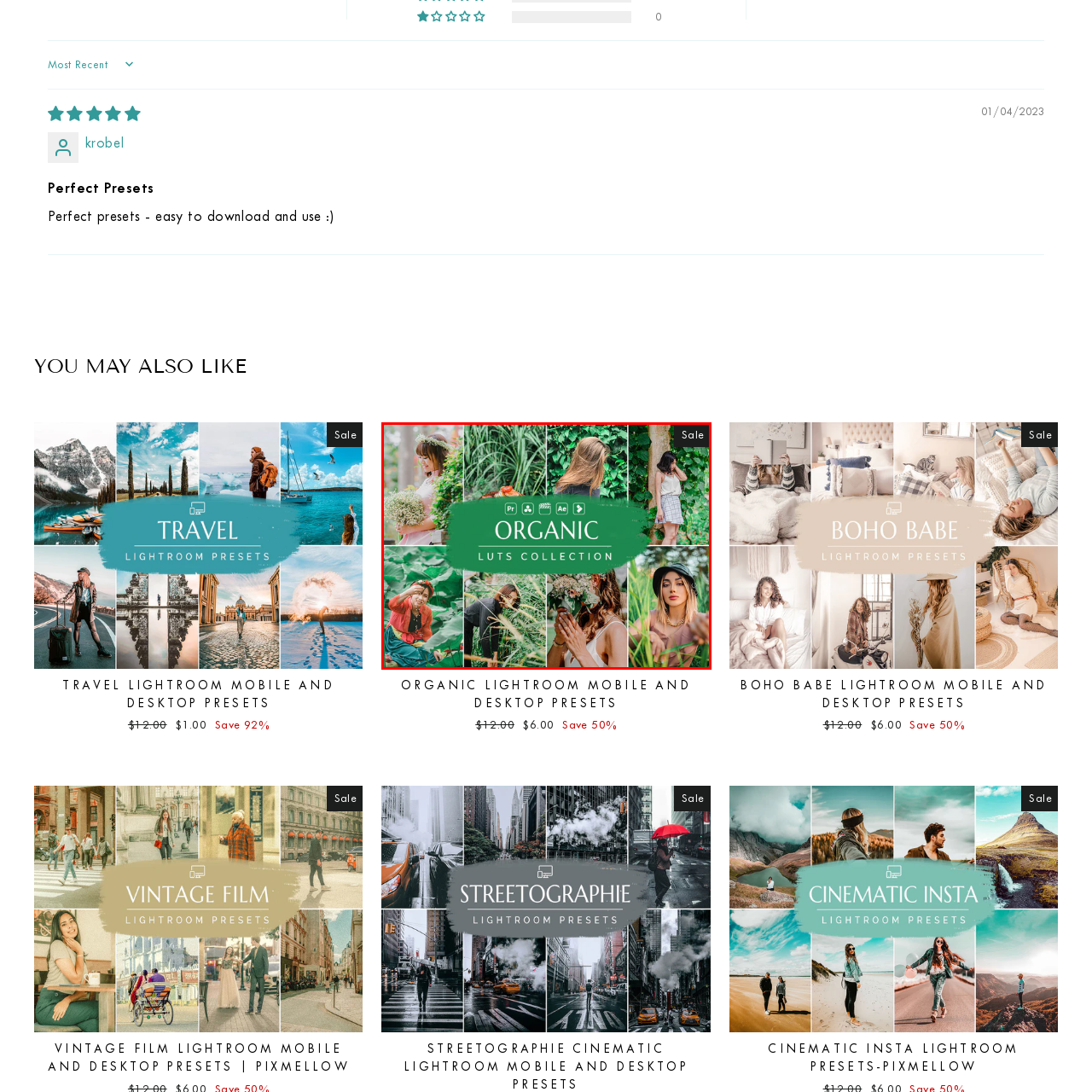View the portion of the image inside the red box and respond to the question with a succinct word or phrase: What is hinted at in the upper right corner of the image?

Sale